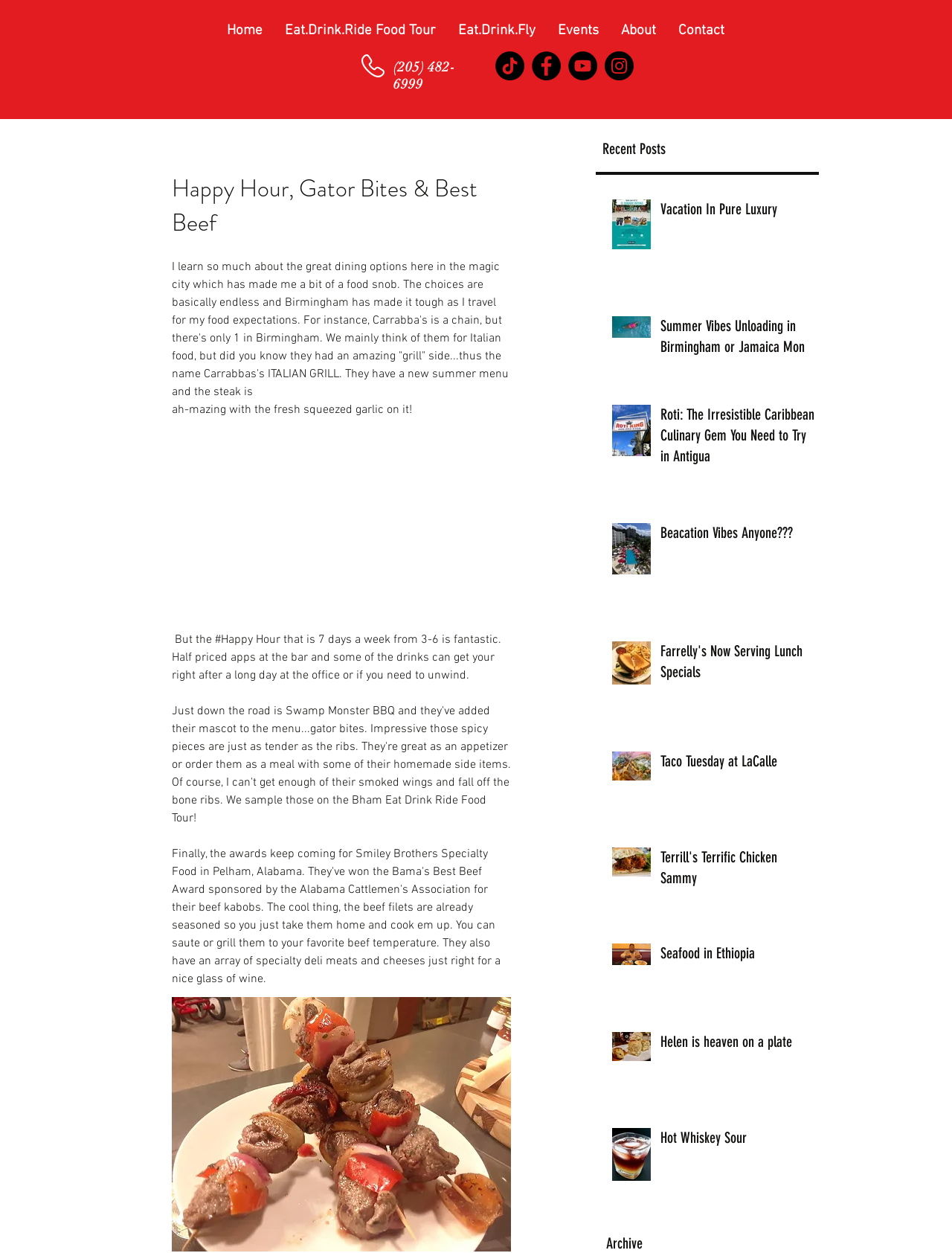Identify the bounding box coordinates of the region I need to click to complete this instruction: "Click on Nutrition knowledge".

None